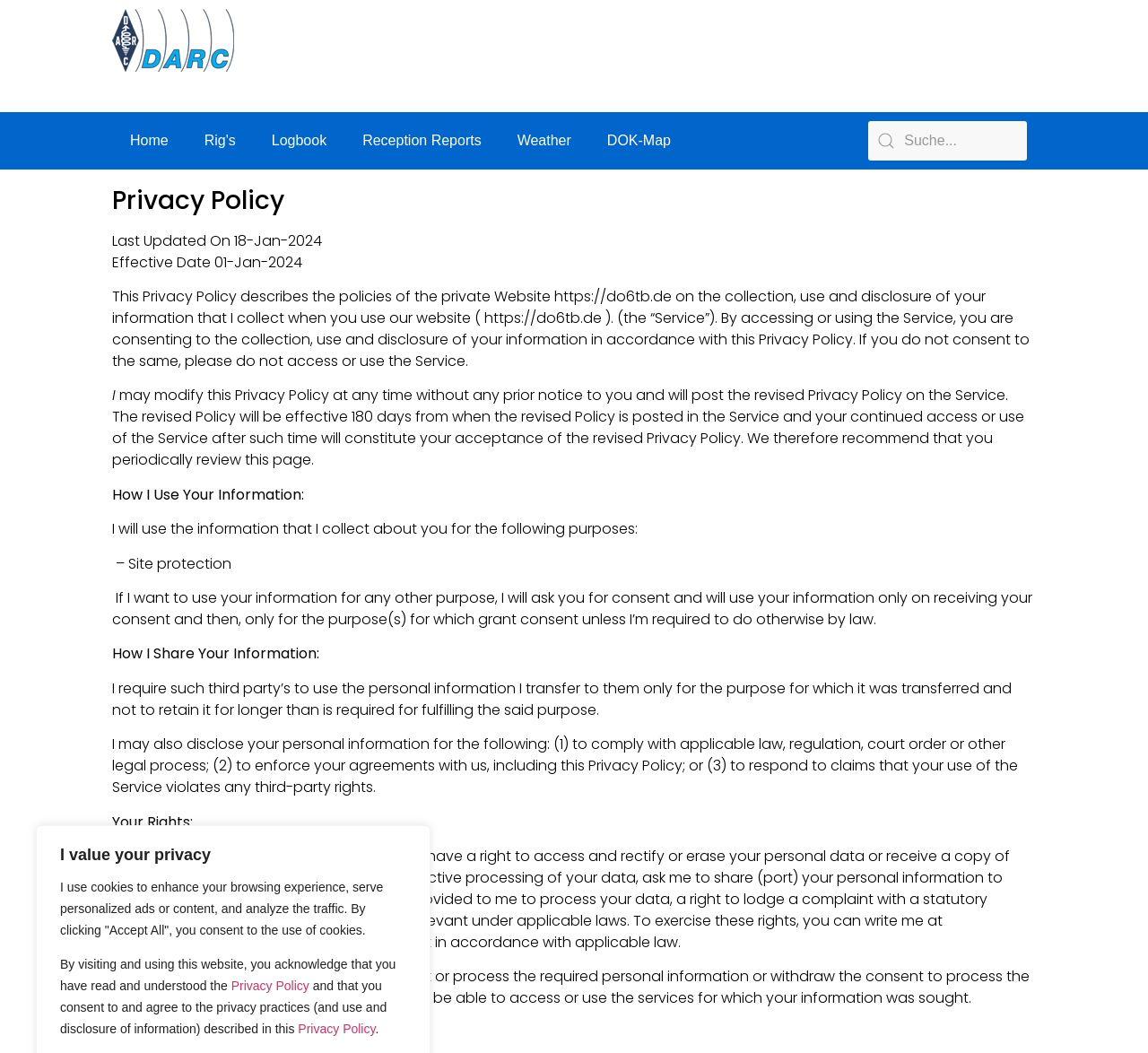Identify the bounding box for the UI element that is described as follows: "name="s" placeholder="Suche..." title="Search"".

[0.756, 0.115, 0.895, 0.152]